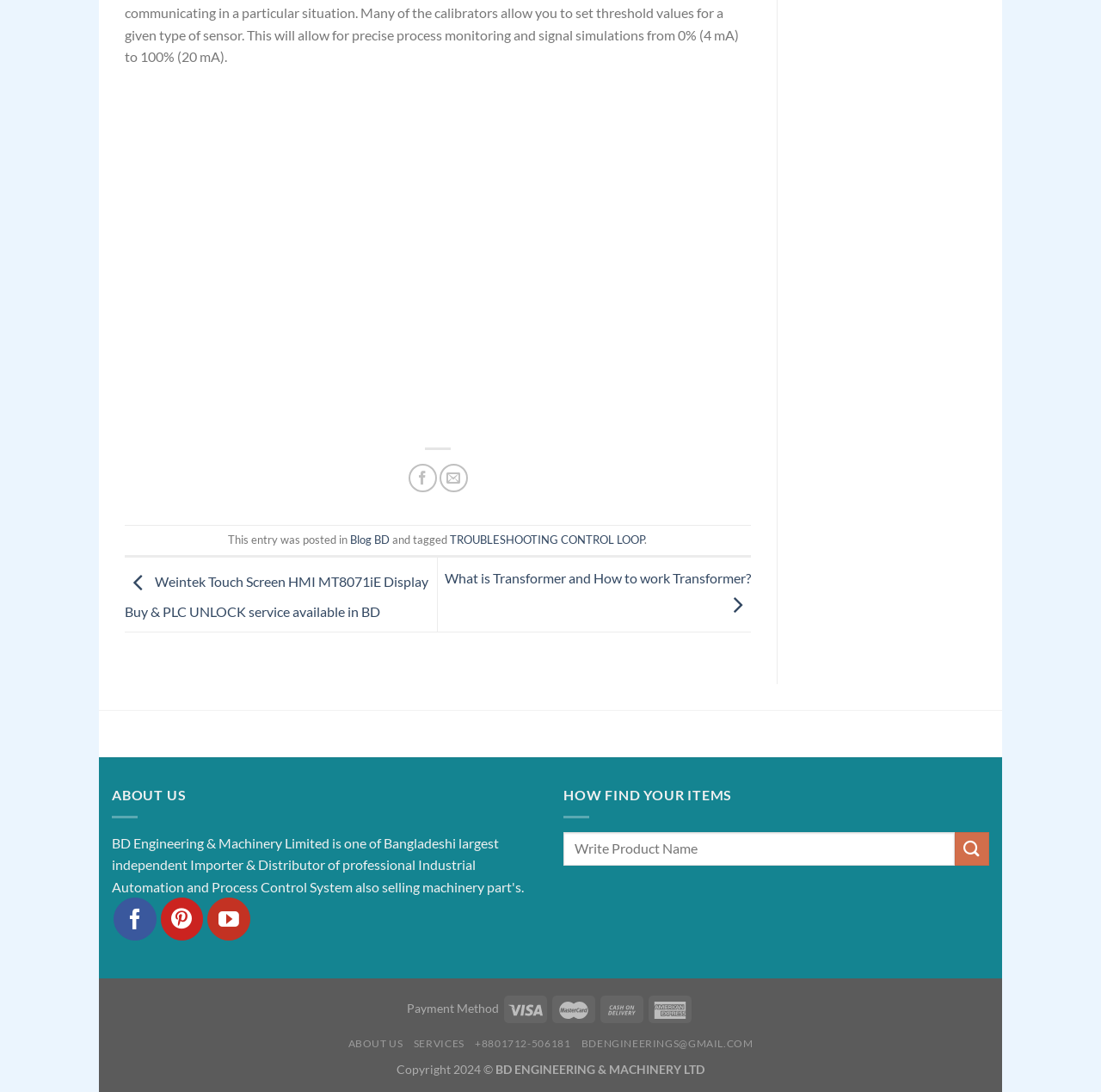Indicate the bounding box coordinates of the clickable region to achieve the following instruction: "Click on TROUBLESHOOTING CONTROL LOOP."

[0.409, 0.488, 0.585, 0.5]